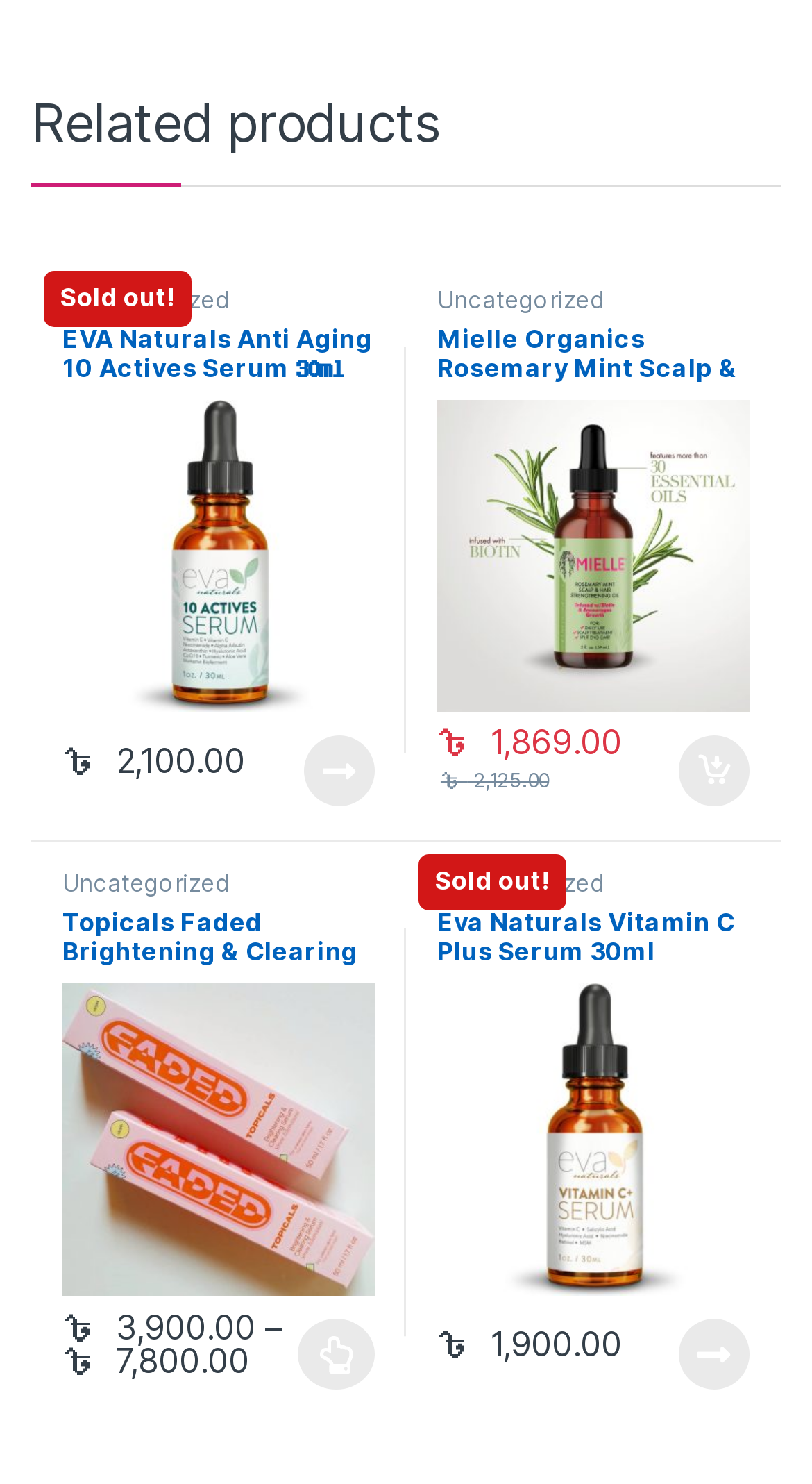What is the category of the product 'EVA Naturals Anti Aging 10 Actives Serum 30ml'?
Answer the question in a detailed and comprehensive manner.

I found the link 'Uncategorized' next to the product name 'EVA Naturals Anti Aging 10 Actives Serum 30ml', which suggests that this product belongs to the 'Uncategorized' category.